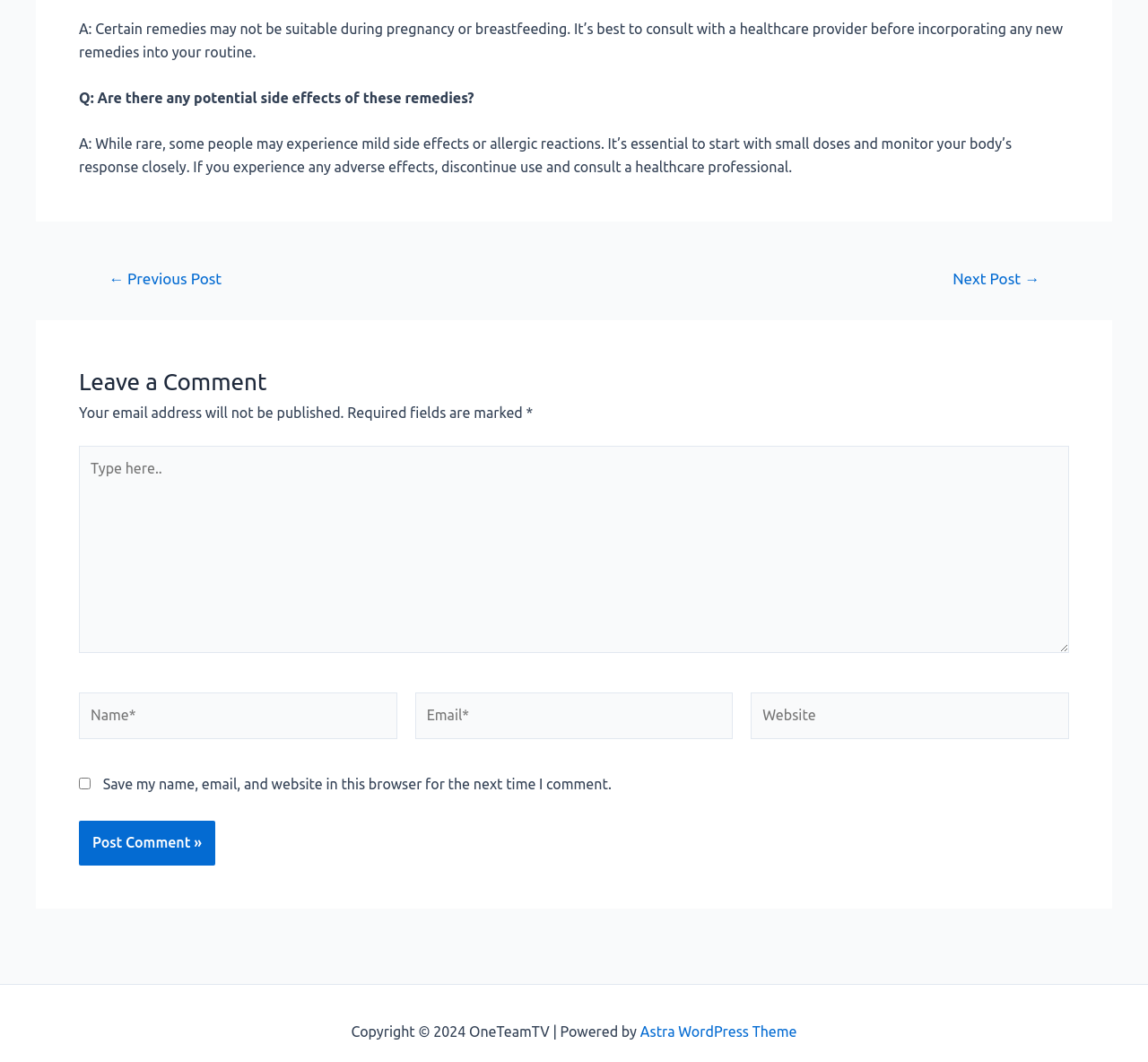Provide a brief response to the question using a single word or phrase: 
What is the topic of discussion?

Remedies and side effects